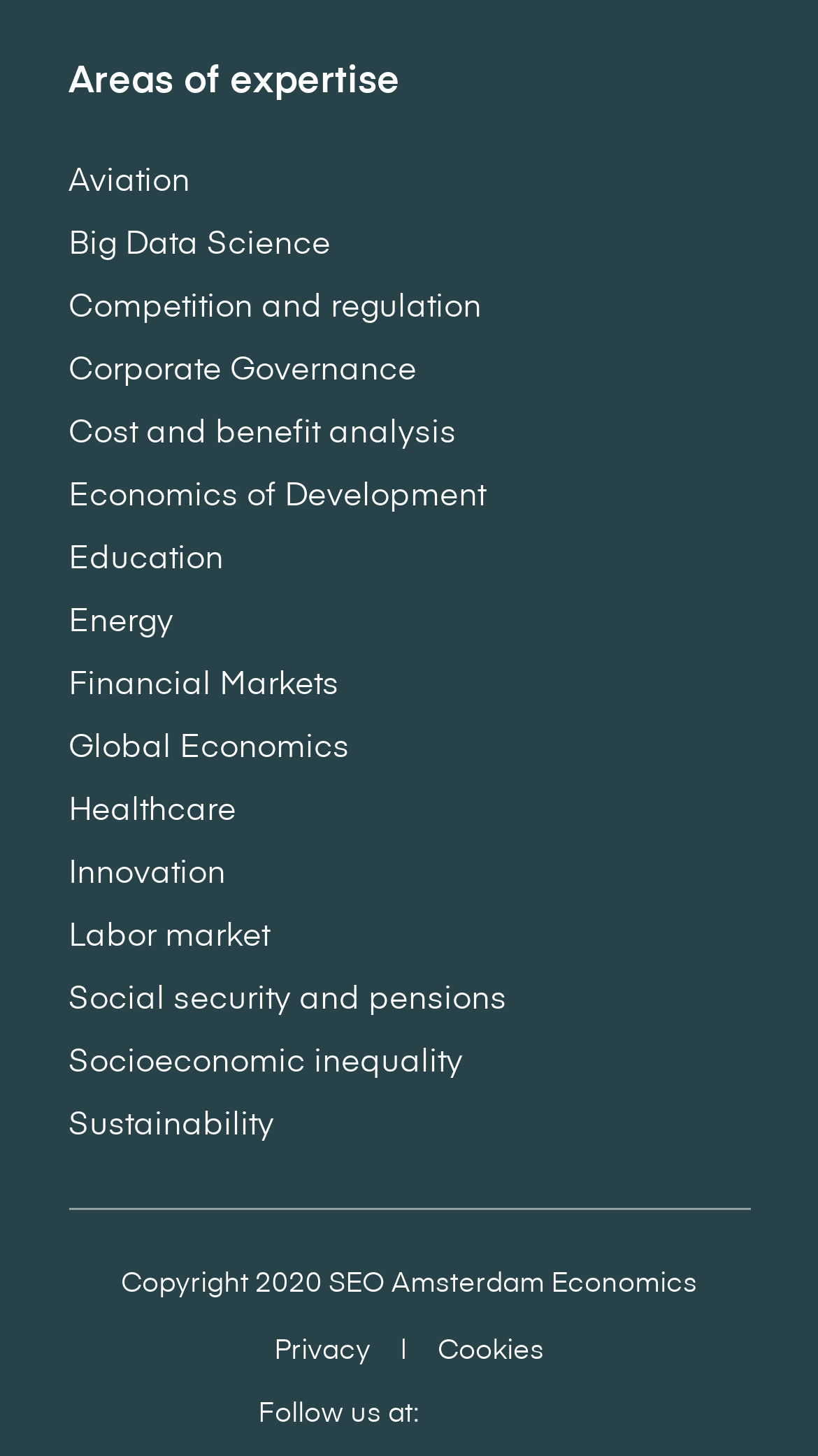How many areas of expertise are listed?
Could you give a comprehensive explanation in response to this question?

I counted the number of links under the 'Areas of expertise' static text, which are 19 in total.